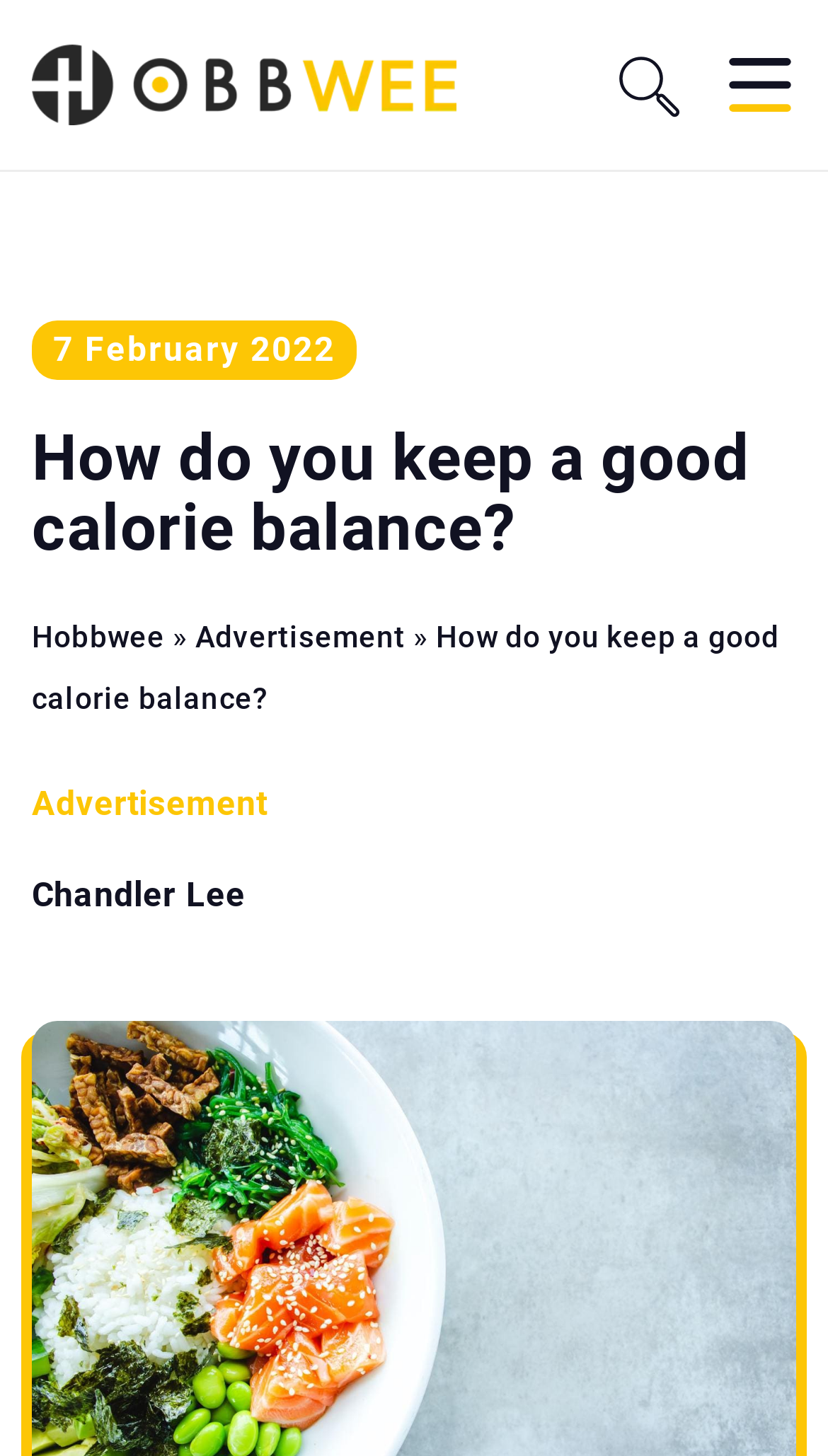Identify and provide the bounding box for the element described by: "Chandler Lee".

[0.038, 0.603, 0.297, 0.628]